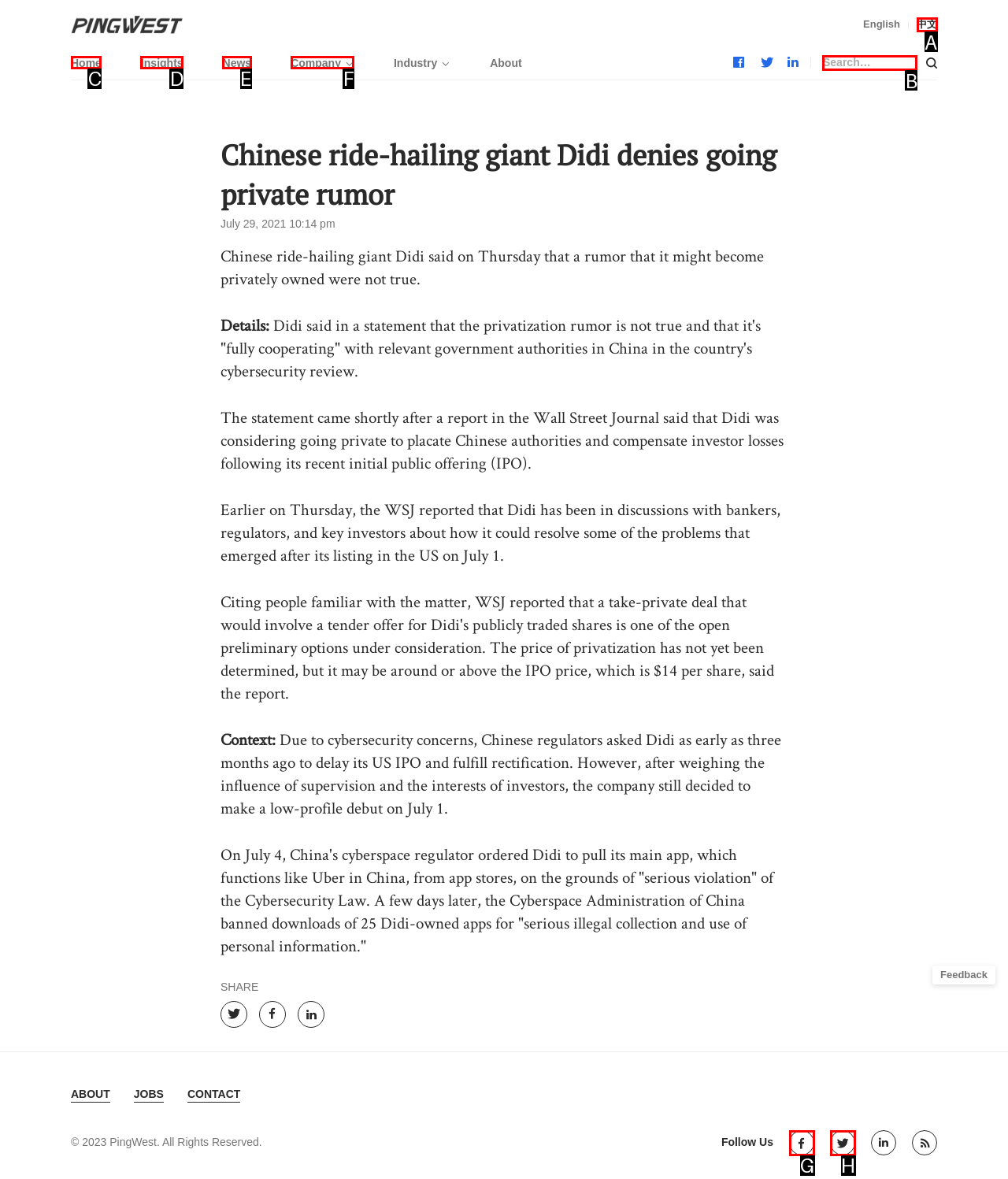For the instruction: Search for something, determine the appropriate UI element to click from the given options. Respond with the letter corresponding to the correct choice.

B